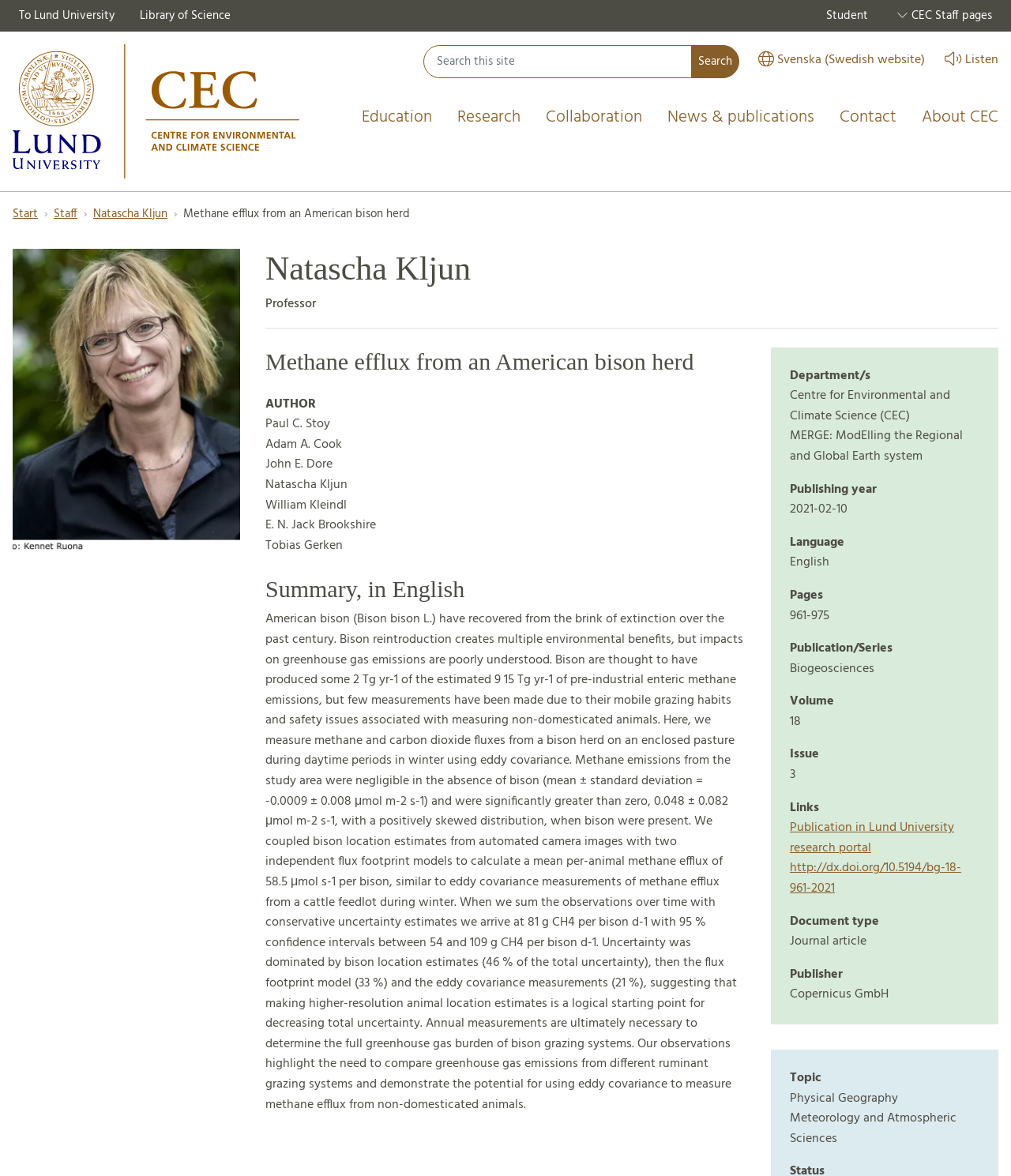Use a single word or phrase to answer the question: What is the name of the professor mentioned on this webpage?

Natascha Kljun